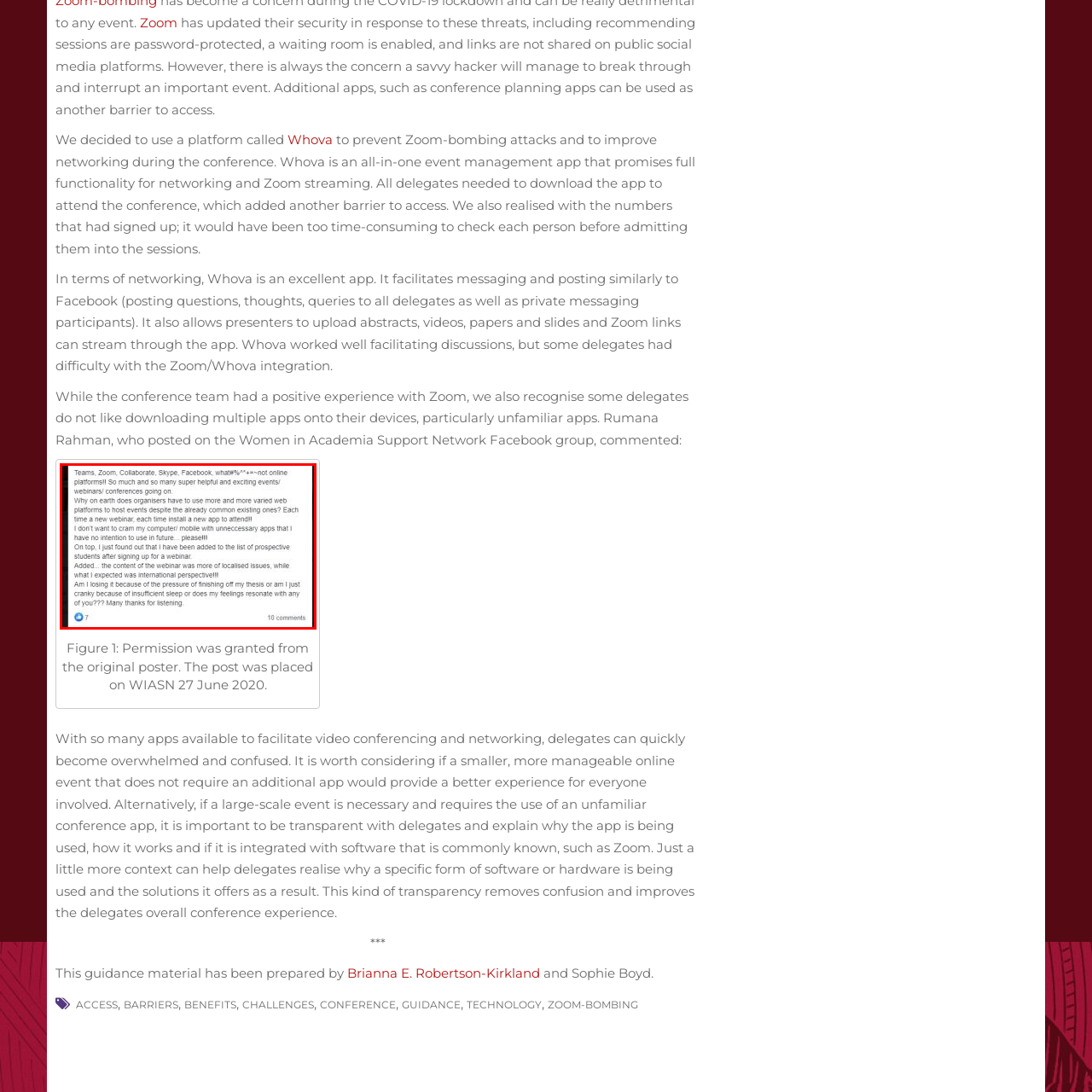What is the author balancing with their online commitments?
Look closely at the portion of the image highlighted by the red bounding box and provide a comprehensive answer to the question.

The author is balancing their online commitments, such as attending webinars and conferences, with their personal responsibilities, including completing a thesis.